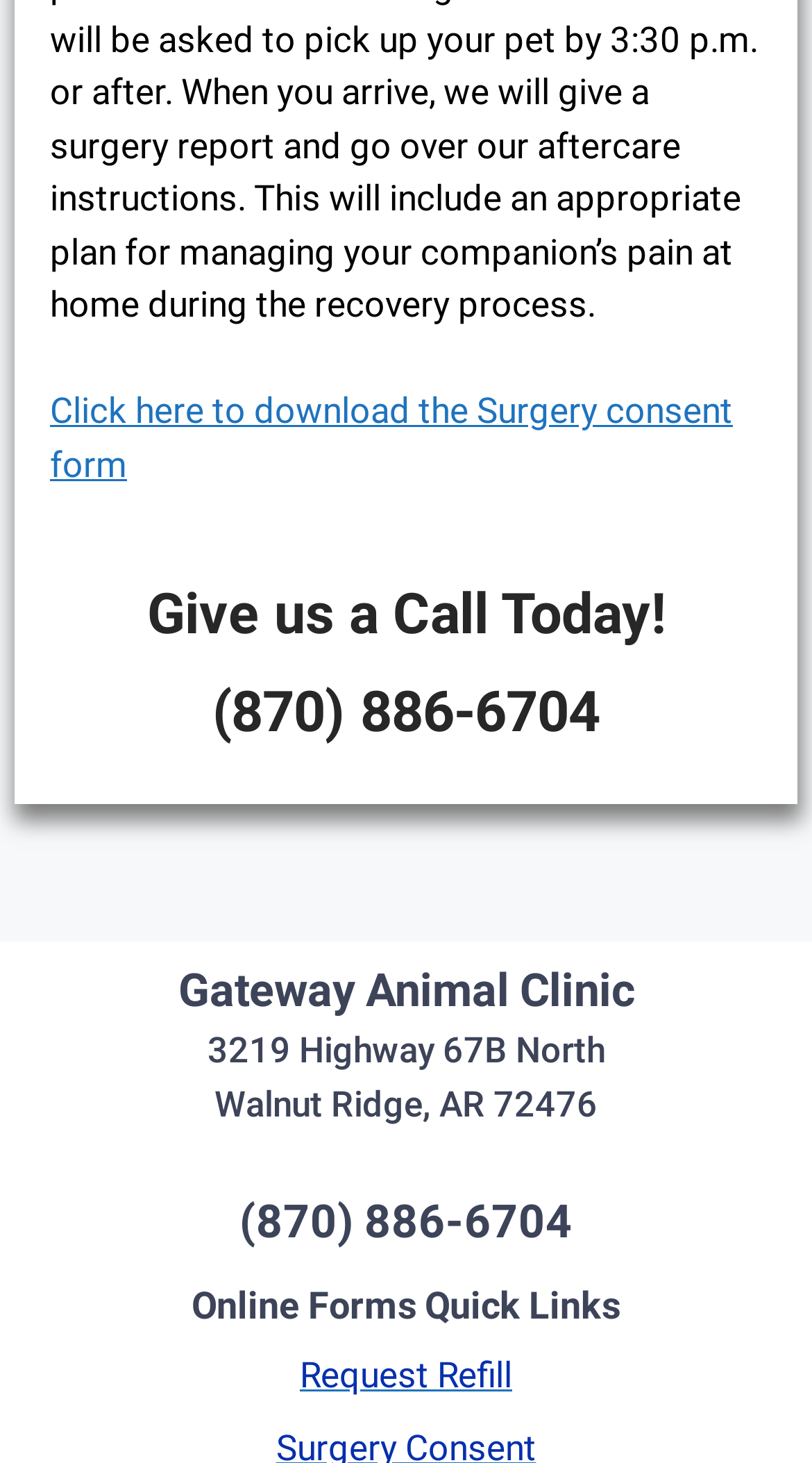What is the name of the clinic?
Based on the image, answer the question with a single word or brief phrase.

Gateway Animal Clinic